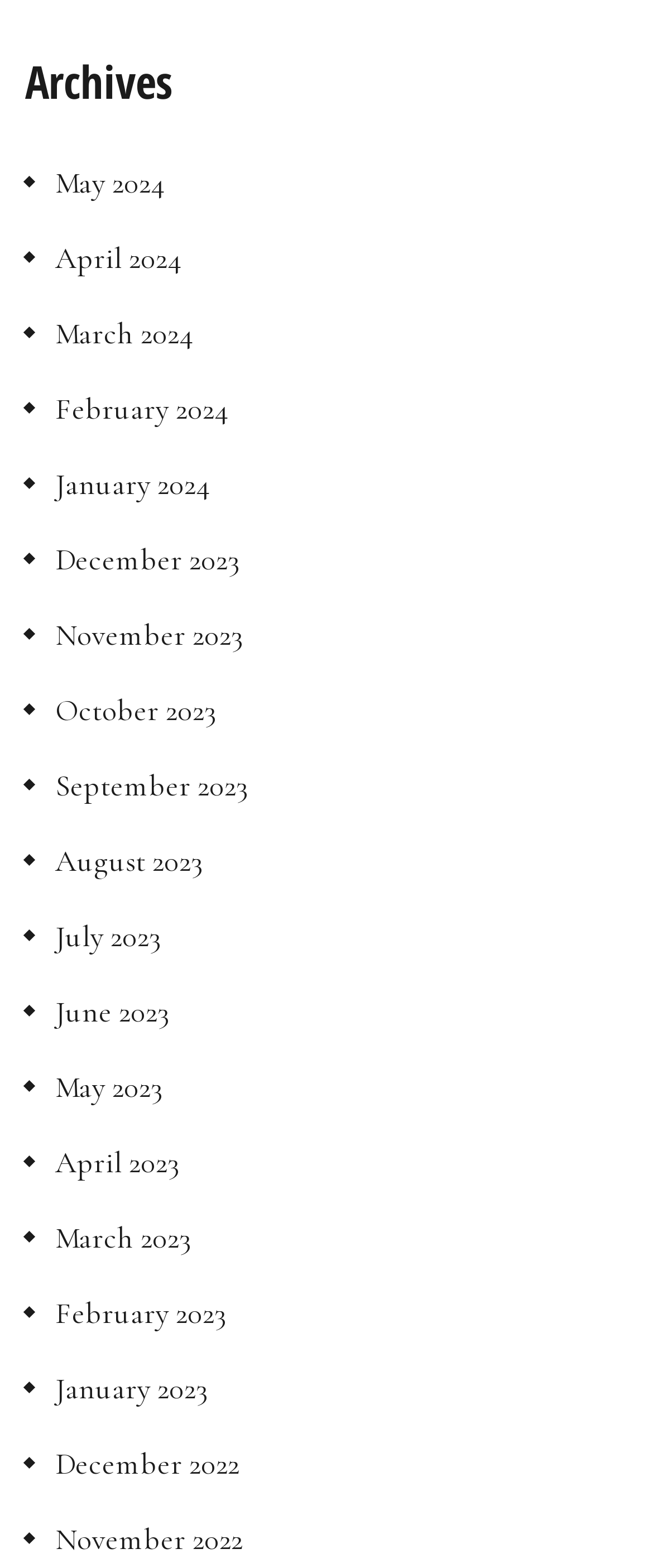Look at the image and give a detailed response to the following question: Are the months listed in chronological order?

I examined the list of links and found that the months are listed in chronological order, with the latest month (May 2024) at the top and the earliest month (December 2022) at the bottom.